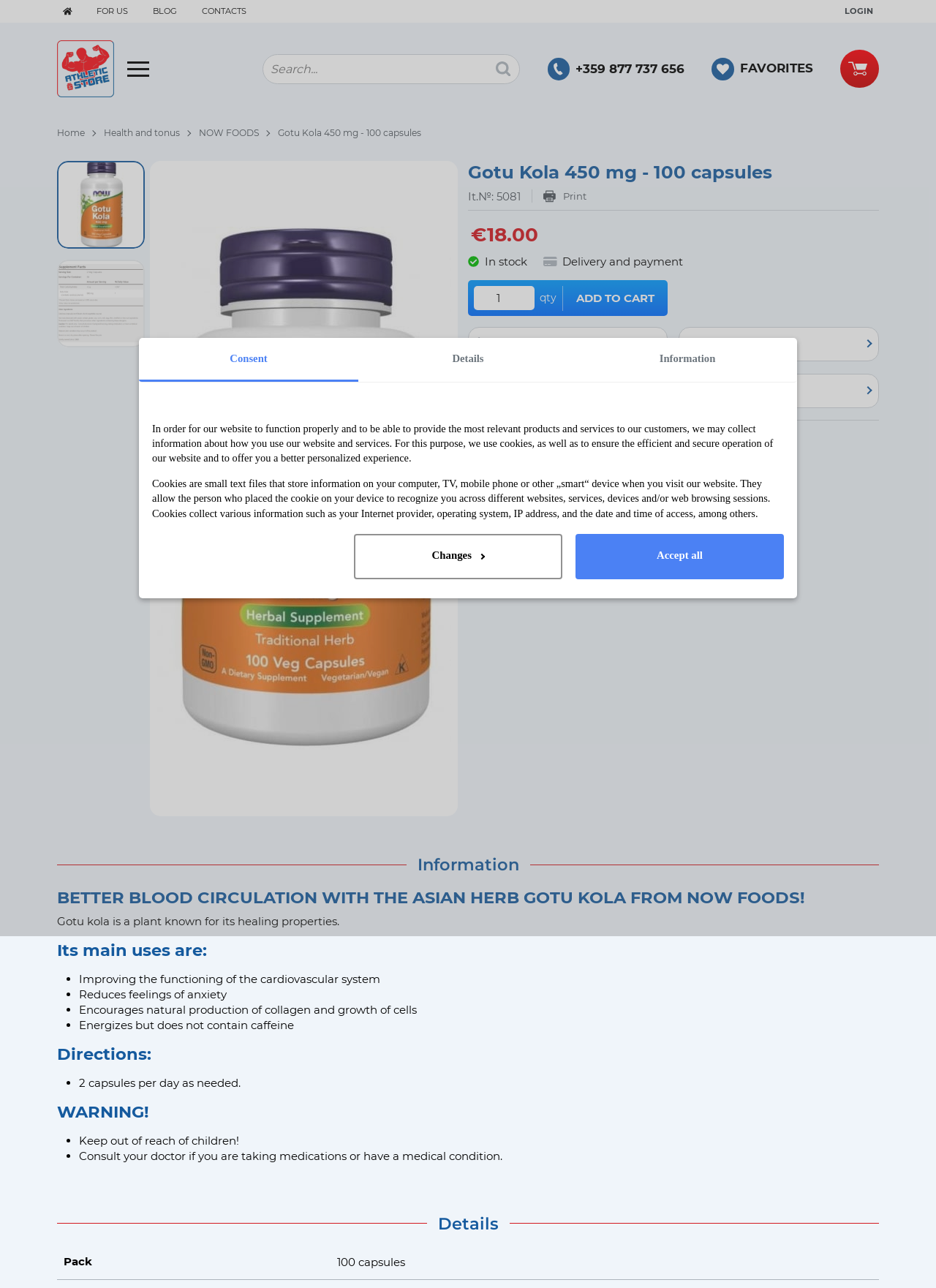Please examine the image and provide a detailed answer to the question: What is the recommended daily intake of the product?

I found the recommended daily intake by looking at the ListMarker '•' and the StaticText '2 capsules per day as needed.' which are located in the Directions section.